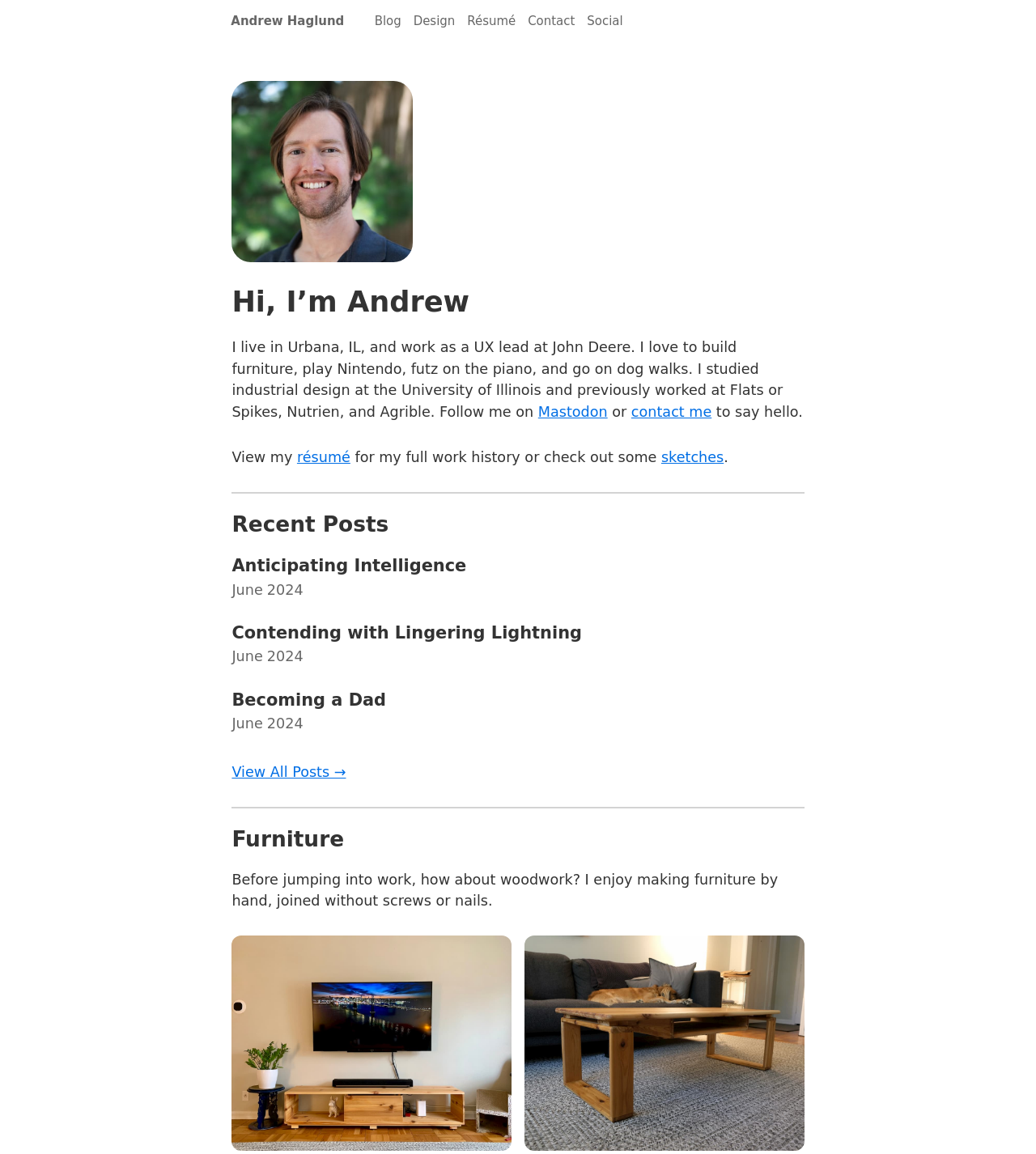Locate the bounding box coordinates of the element that should be clicked to fulfill the instruction: "Read the 'Anticipating Intelligence' post".

[0.224, 0.48, 0.757, 0.502]